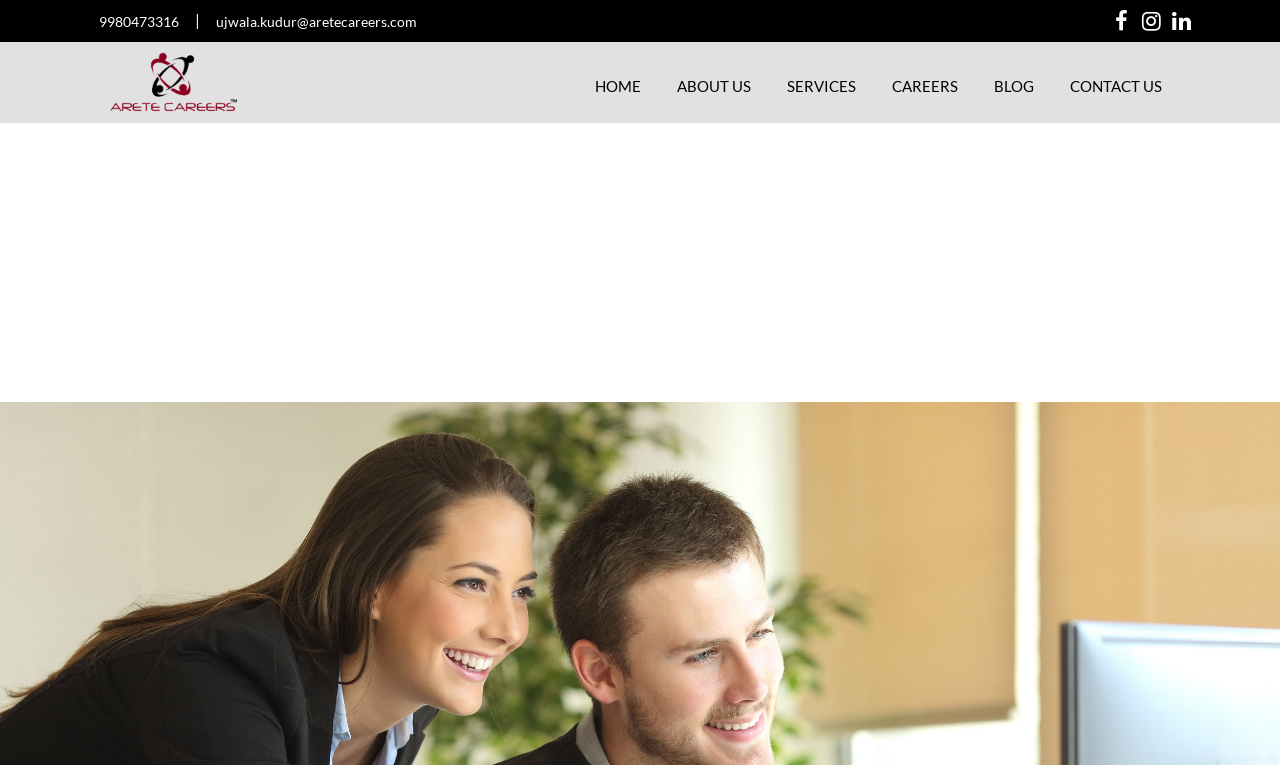Examine the image carefully and respond to the question with a detailed answer: 
What is the phone number displayed on the webpage?

I found the phone number by looking at the StaticText element with the OCR text '9980473316' located at the top of the webpage.